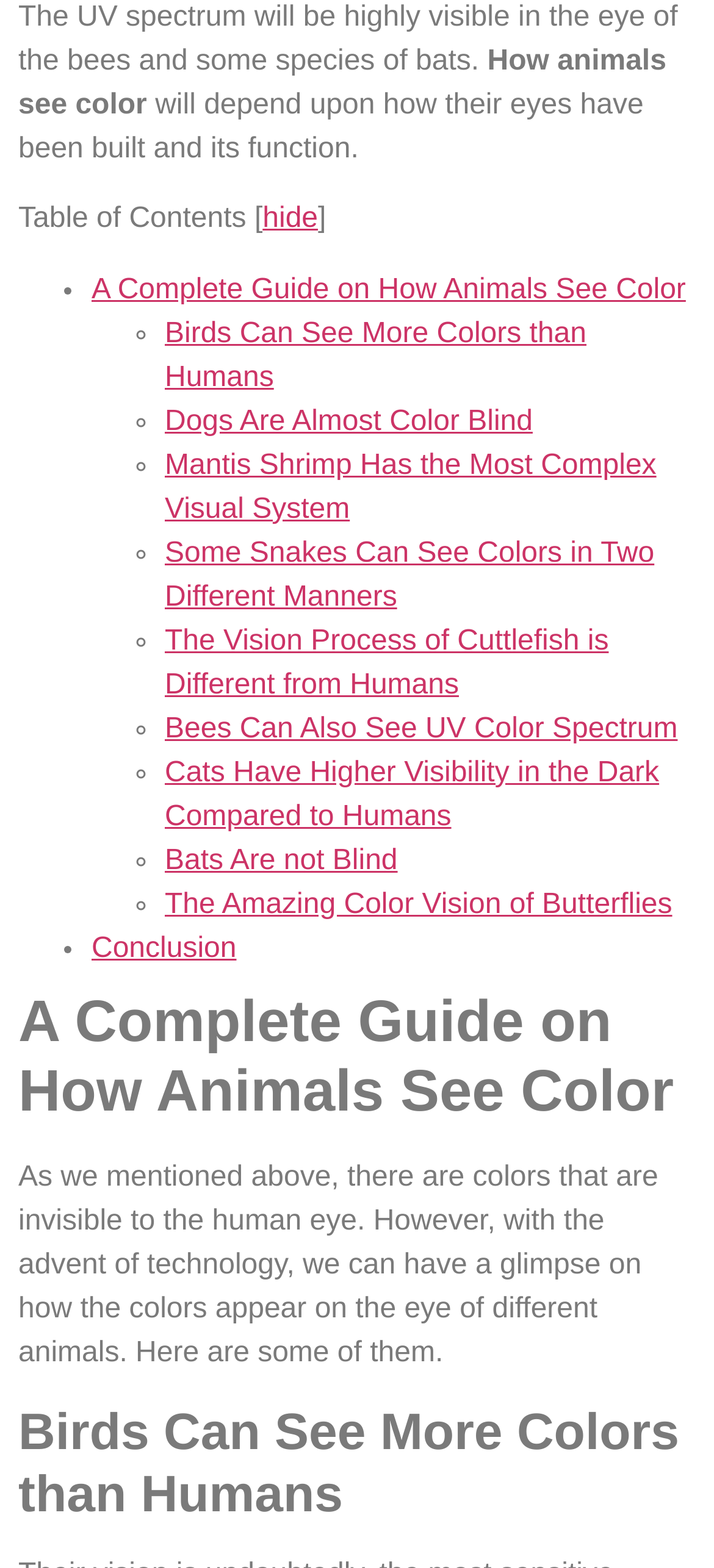Locate the bounding box of the UI element described in the following text: "Bats Are not Blind".

[0.231, 0.539, 0.557, 0.559]